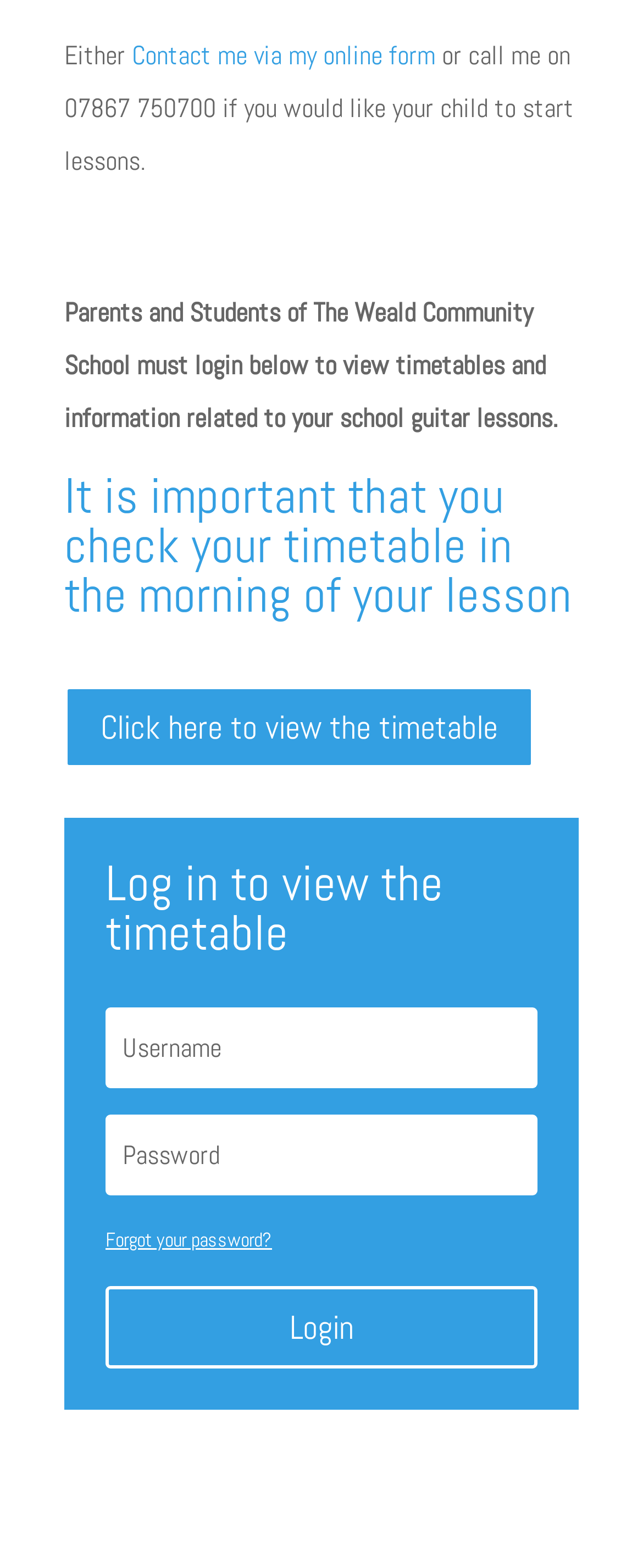Bounding box coordinates are specified in the format (top-left x, top-left y, bottom-right x, bottom-right y). All values are floating point numbers bounded between 0 and 1. Please provide the bounding box coordinate of the region this sentence describes: Login

[0.164, 0.82, 0.836, 0.873]